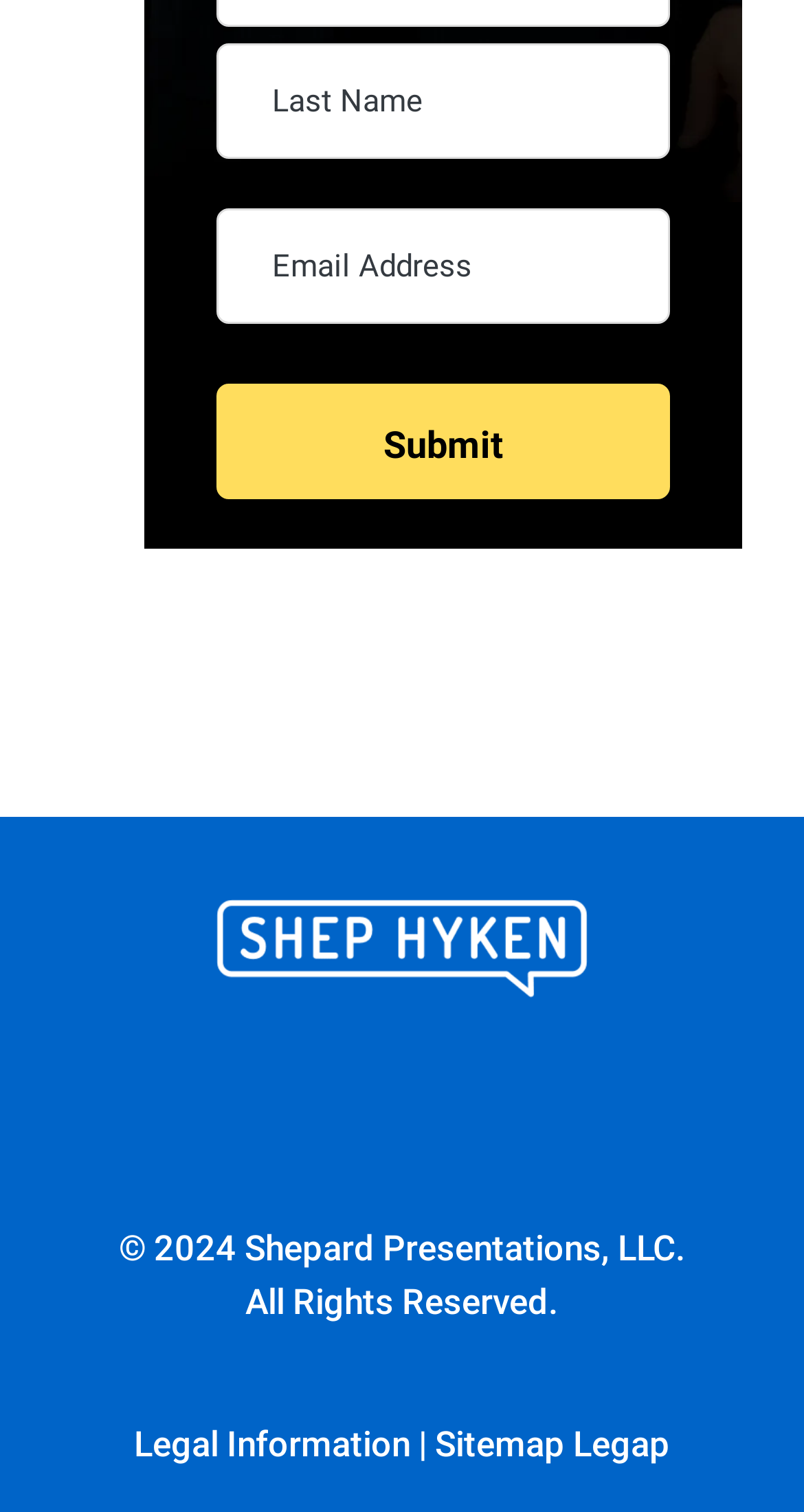What is the copyright year mentioned on the page?
Use the image to give a comprehensive and detailed response to the question.

I found a StaticText element with the text '© 2024 Shepard Presentations, LLC.' which indicates the copyright year.